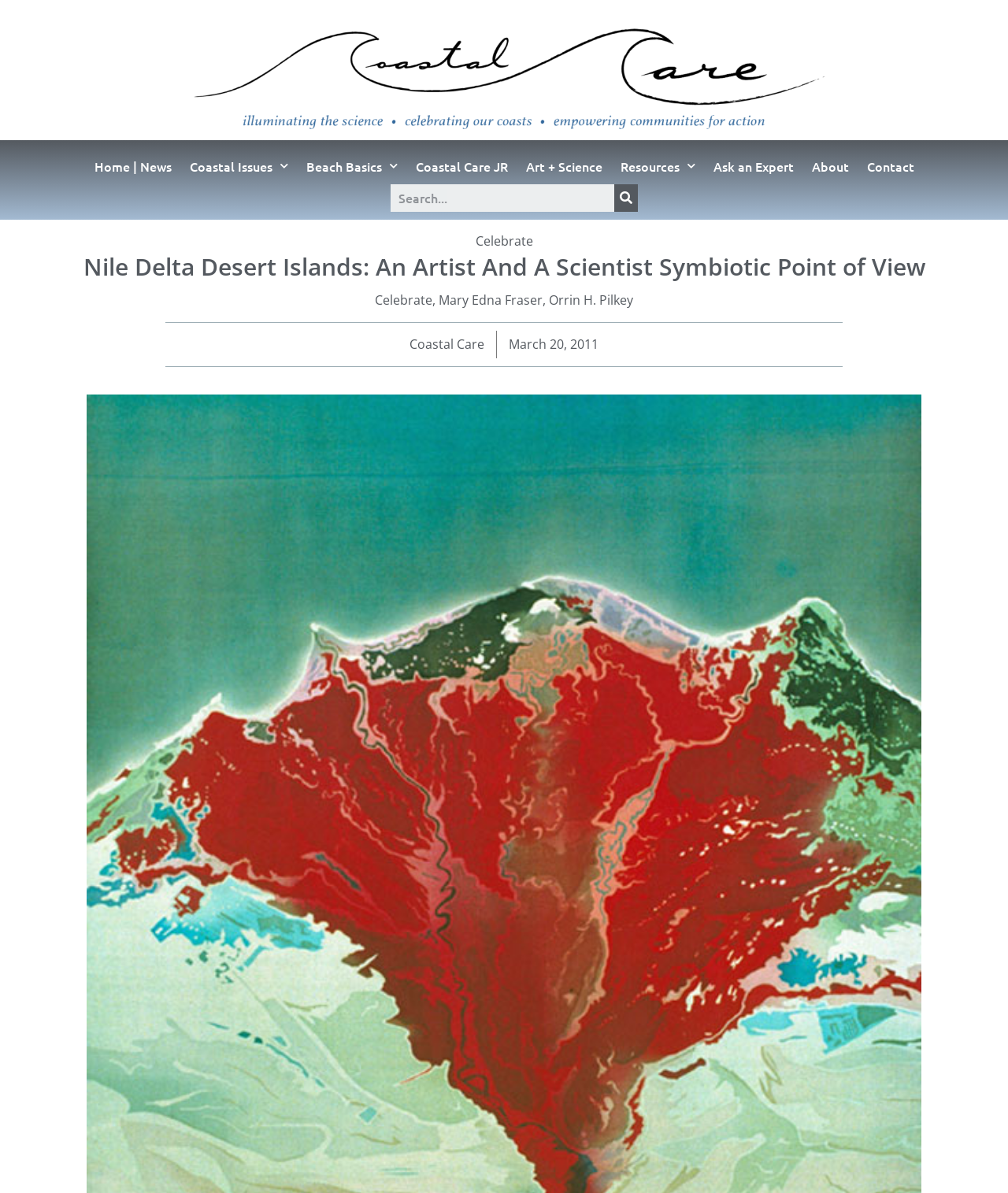Given the element description, predict the bounding box coordinates in the format (top-left x, top-left y, bottom-right x, bottom-right y). Make sure all values are between 0 and 1. Here is the element description: Celebrate

[0.471, 0.194, 0.529, 0.209]